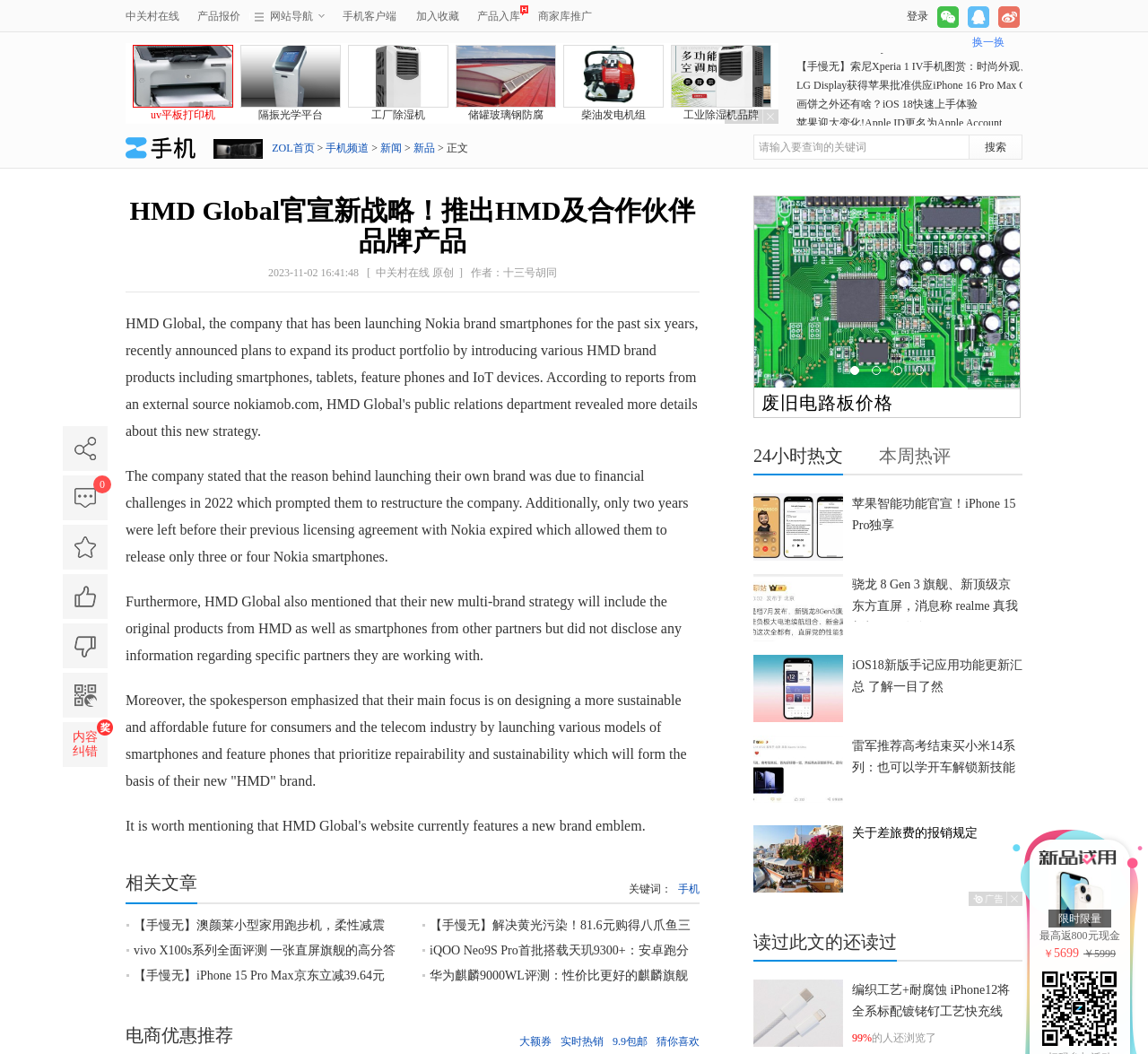Show the bounding box coordinates of the region that should be clicked to follow the instruction: "View the article about Swire Oilfield Services."

None